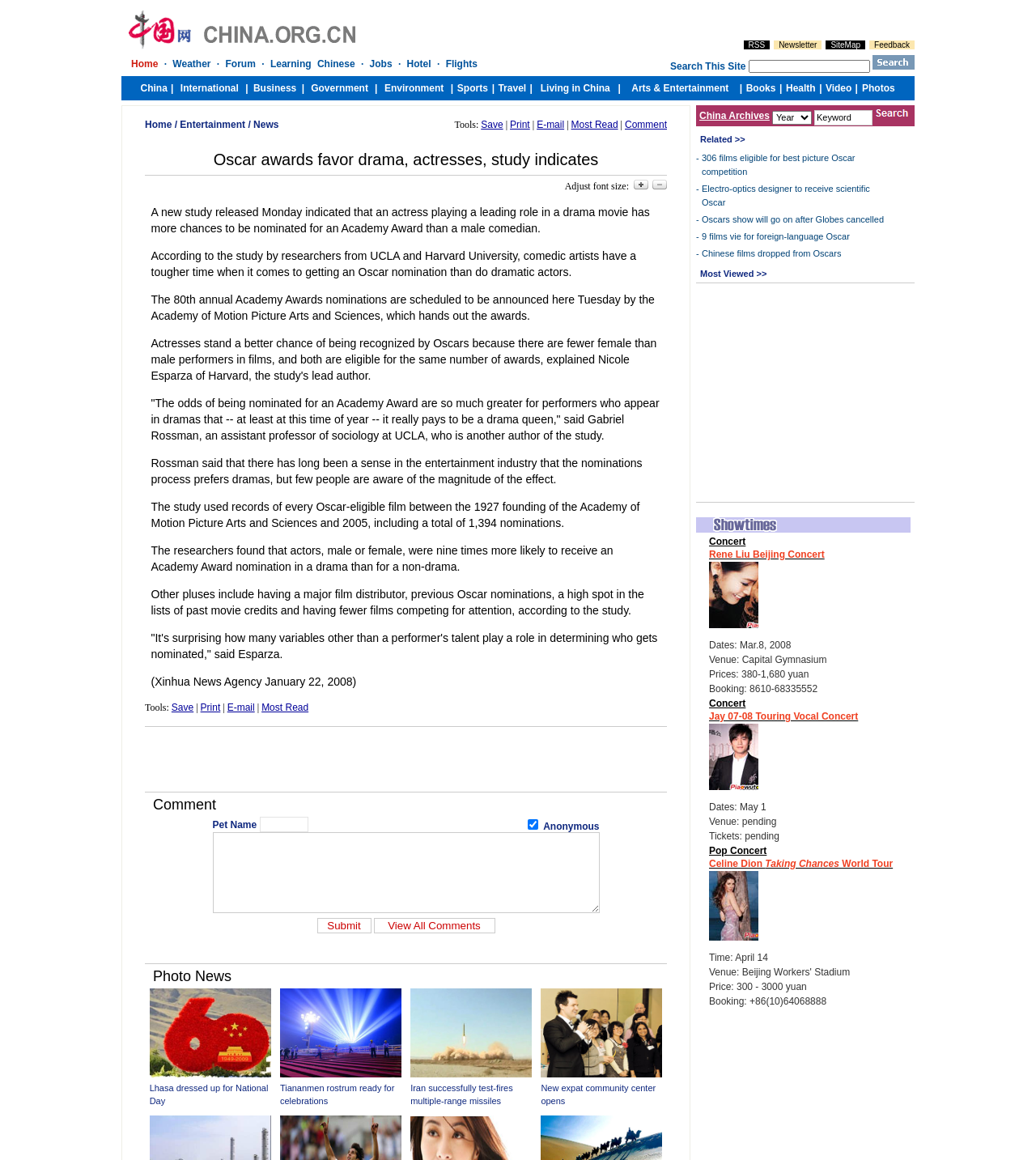Based on the element description Chinese films dropped from Oscars, identify the bounding box of the UI element in the given webpage screenshot. The coordinates should be in the format (top-left x, top-left y, bottom-right x, bottom-right y) and must be between 0 and 1.

[0.677, 0.214, 0.812, 0.223]